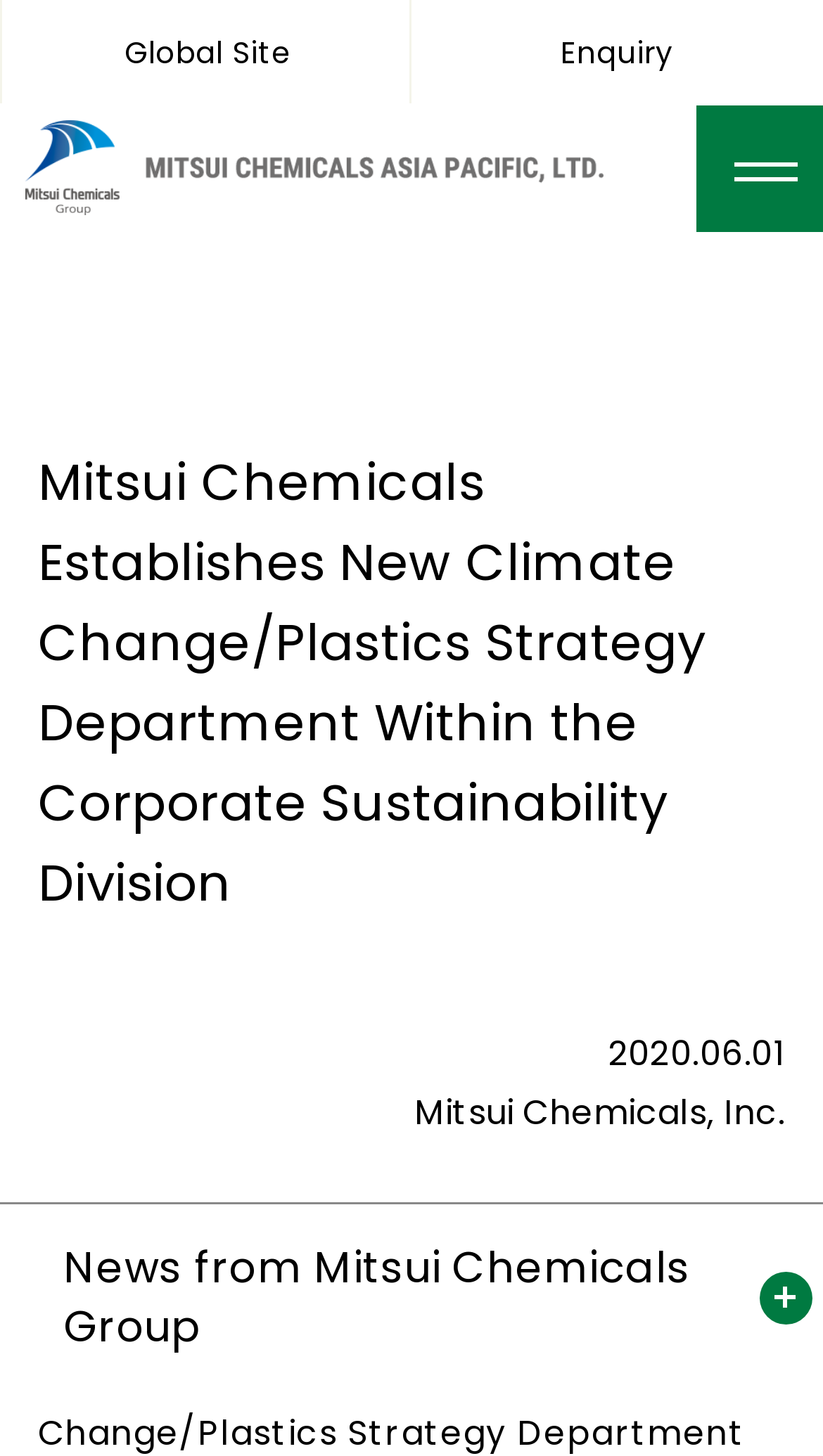Bounding box coordinates are specified in the format (top-left x, top-left y, bottom-right x, bottom-right y). All values are floating point numbers bounded between 0 and 1. Please provide the bounding box coordinate of the region this sentence describes: Global Site

[0.003, 0.0, 0.503, 0.072]